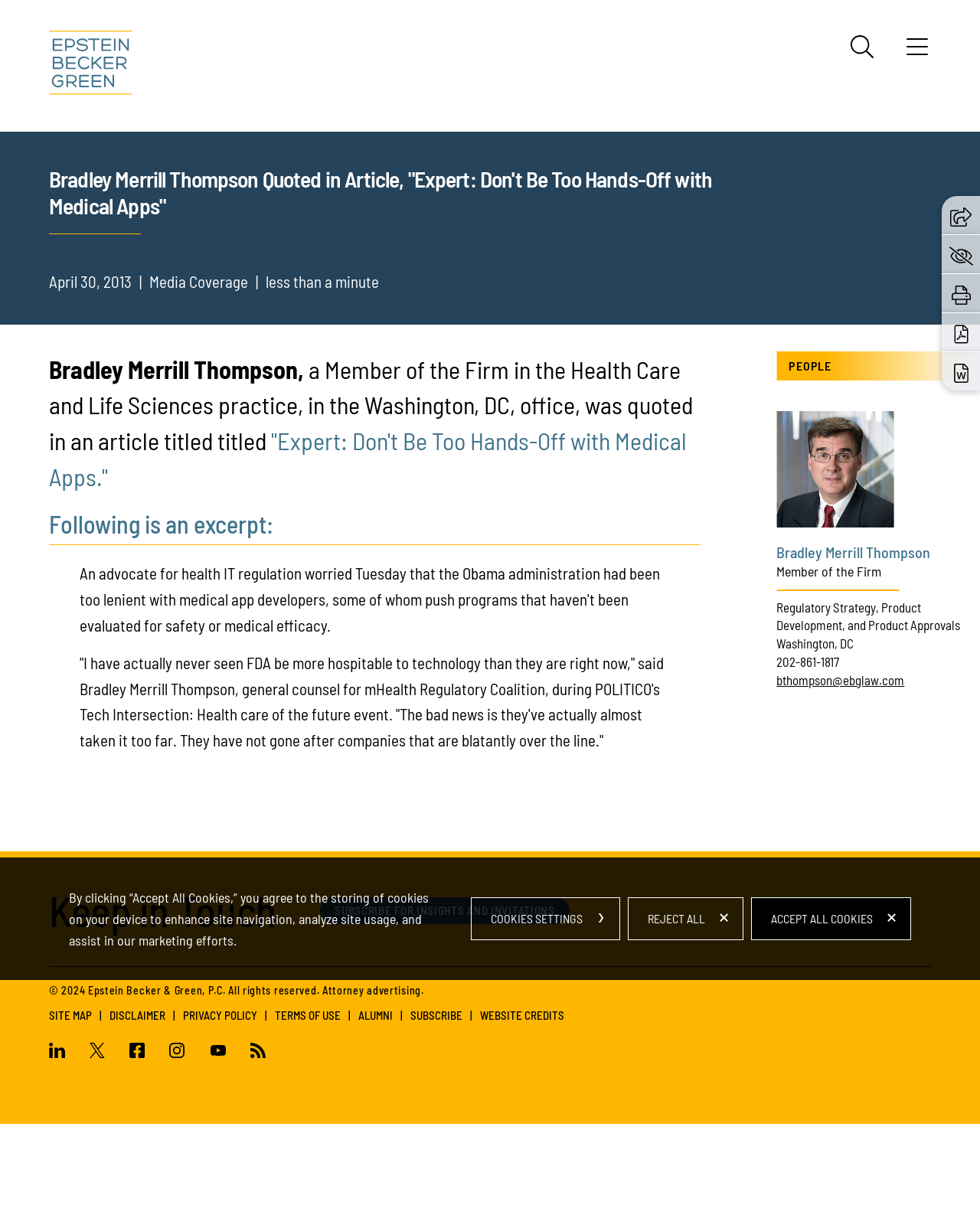Can you extract the headline from the webpage for me?

Bradley Merrill Thompson Quoted in Article, "Expert: Don't Be Too Hands-Off with Medical Apps"